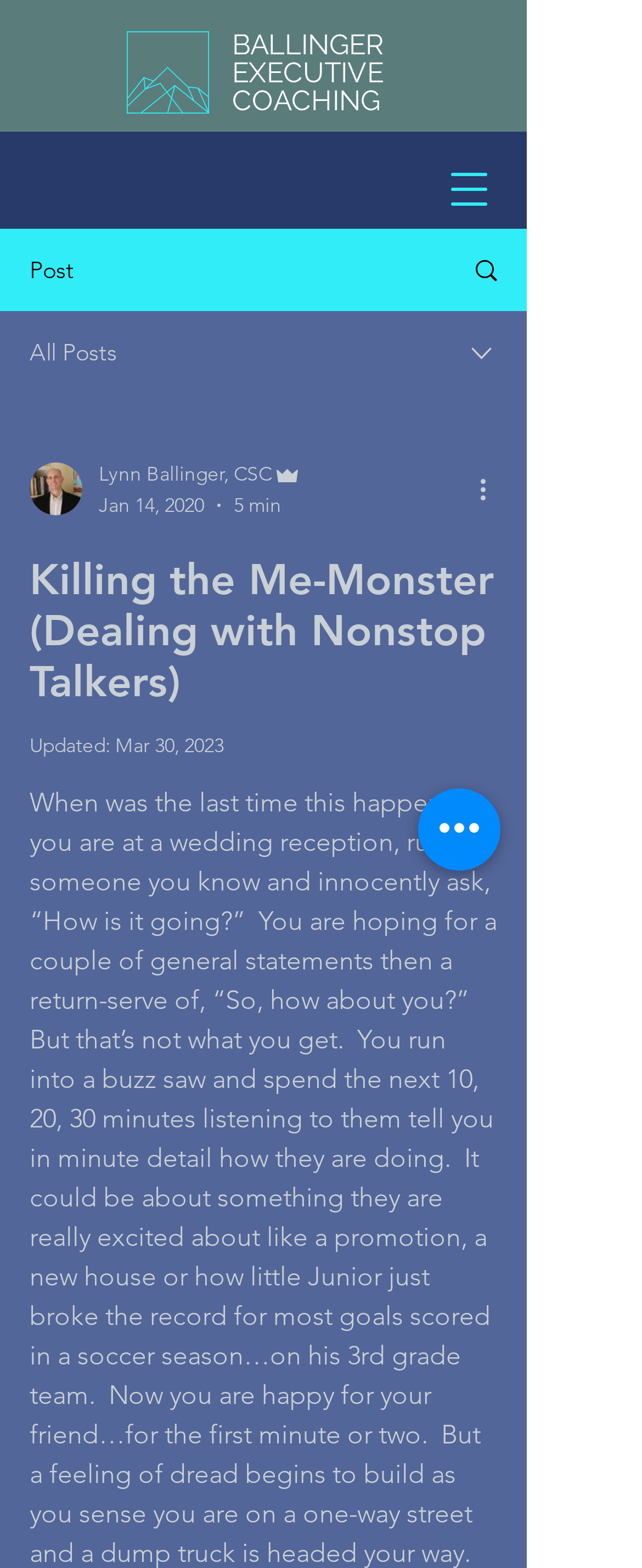Highlight the bounding box coordinates of the element that should be clicked to carry out the following instruction: "View posts published on June 1, 2019". The coordinates must be given as four float numbers ranging from 0 to 1, i.e., [left, top, right, bottom].

None